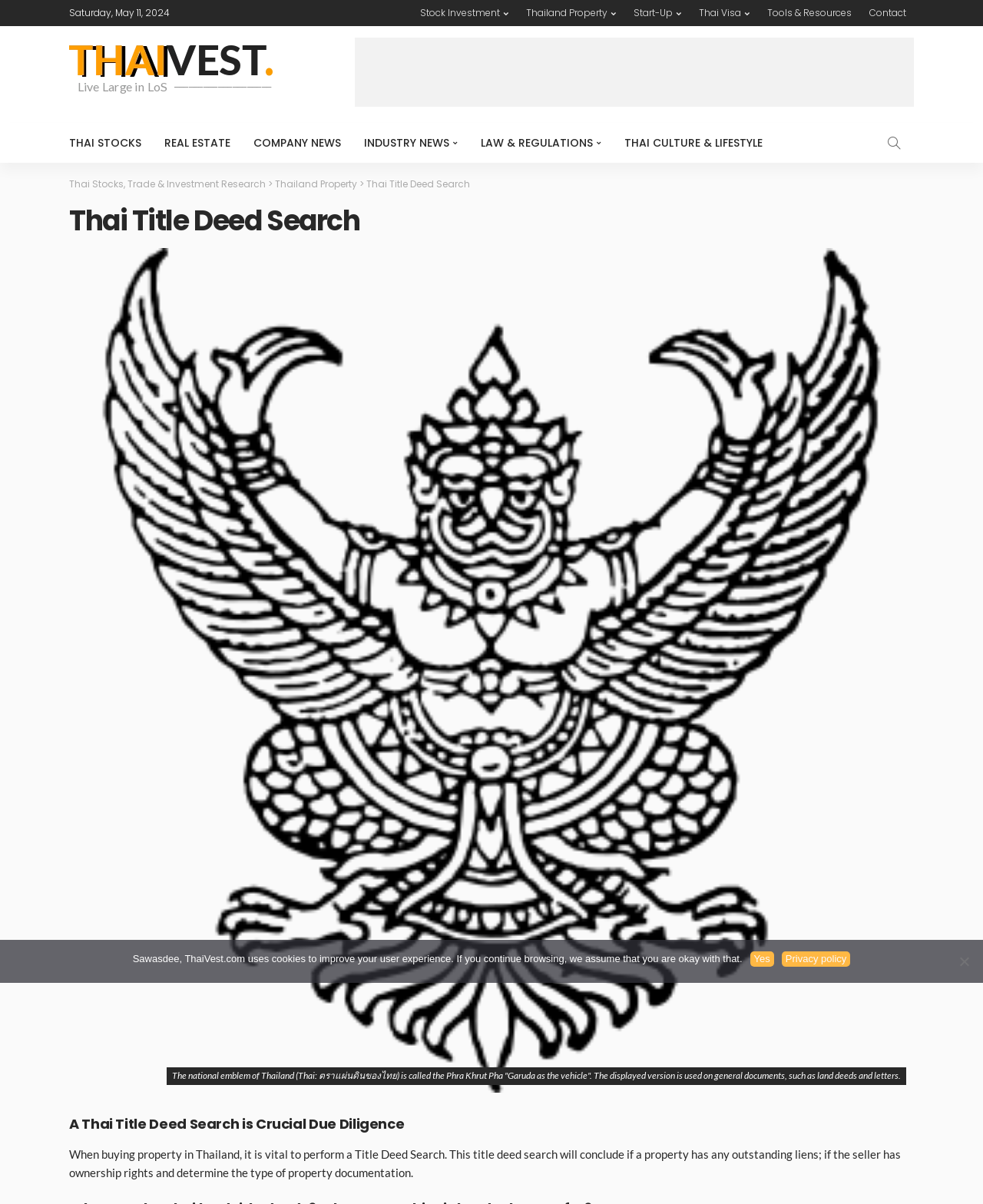Locate the bounding box coordinates of the clickable region necessary to complete the following instruction: "Learn about Law & Regulations". Provide the coordinates in the format of four float numbers between 0 and 1, i.e., [left, top, right, bottom].

[0.477, 0.102, 0.623, 0.135]